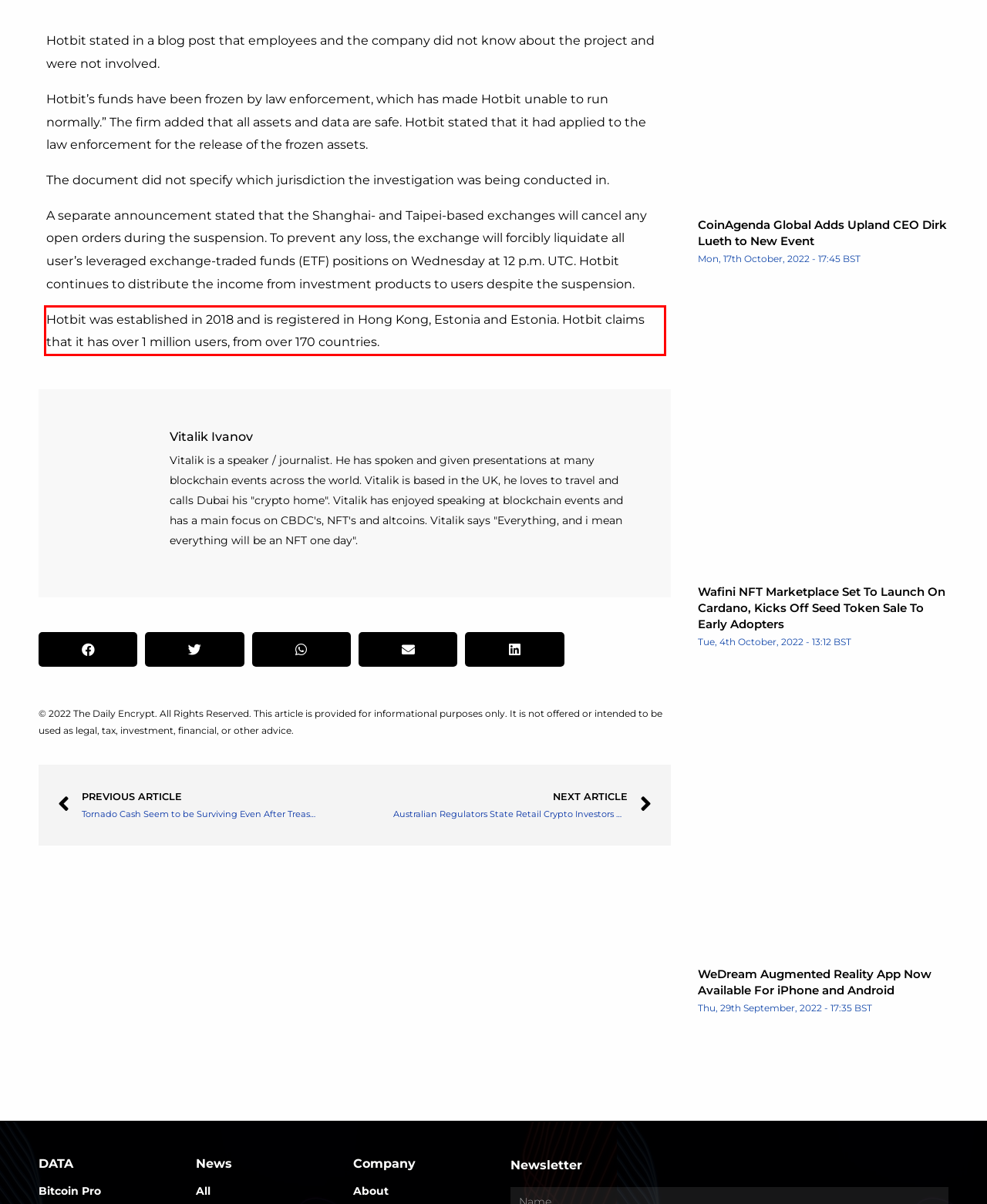Extract and provide the text found inside the red rectangle in the screenshot of the webpage.

Hotbit was established in 2018 and is registered in Hong Kong, Estonia and Estonia. Hotbit claims that it has over 1 million users, from over 170 countries.